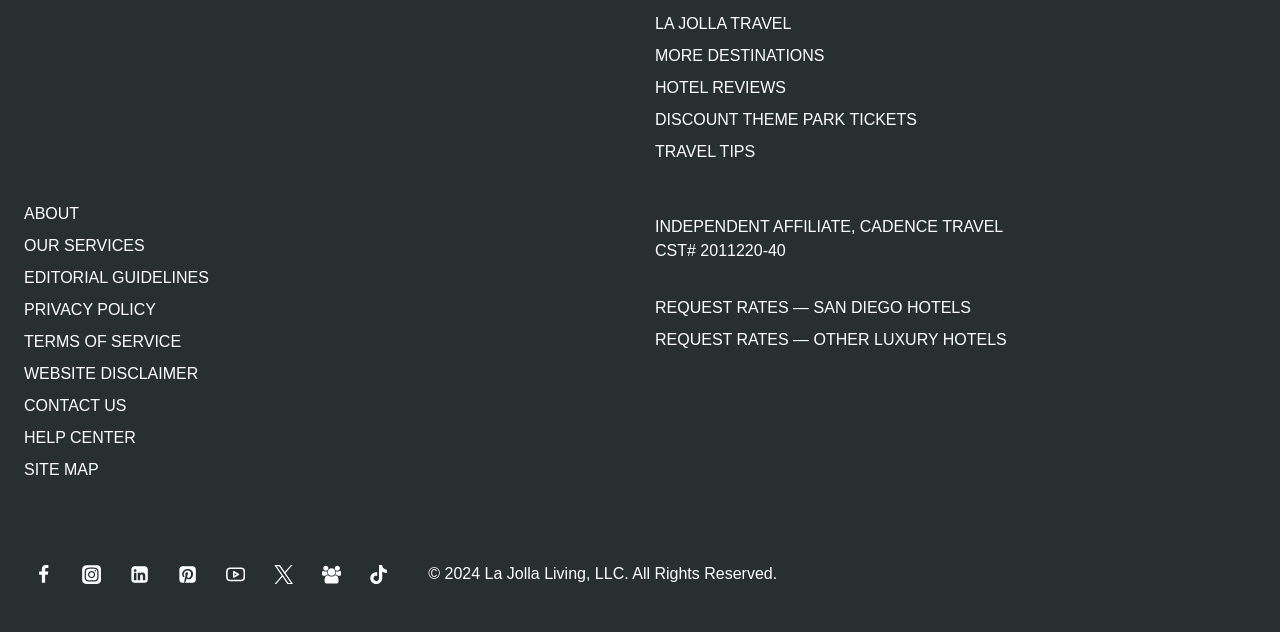Could you find the bounding box coordinates of the clickable area to complete this instruction: "Request rates for SAN DIEGO HOTELS"?

[0.512, 0.463, 0.981, 0.513]